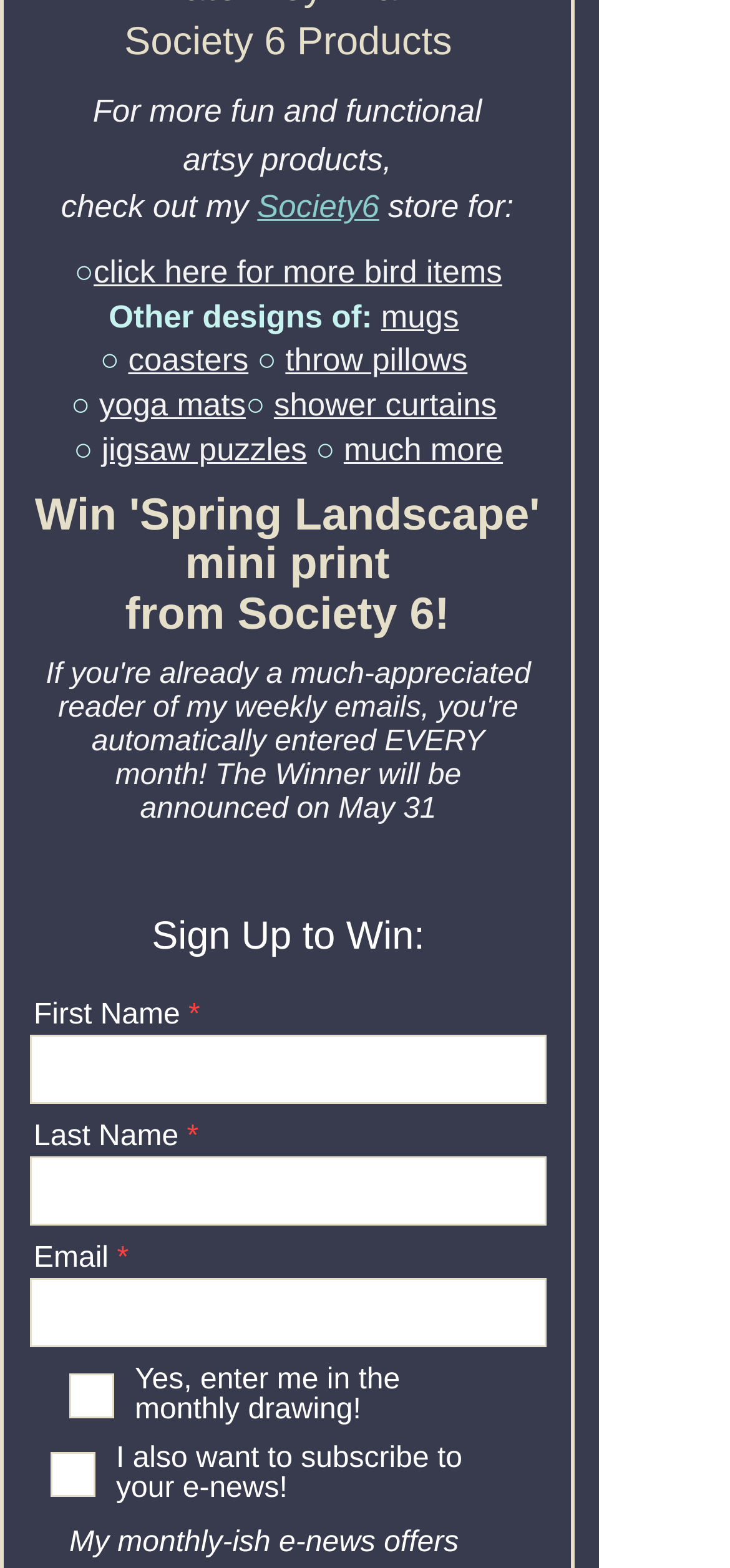What is the name of the store?
Please describe in detail the information shown in the image to answer the question.

The name of the store is mentioned in the text 'check out my Society6 store for:' which is a link to the store.